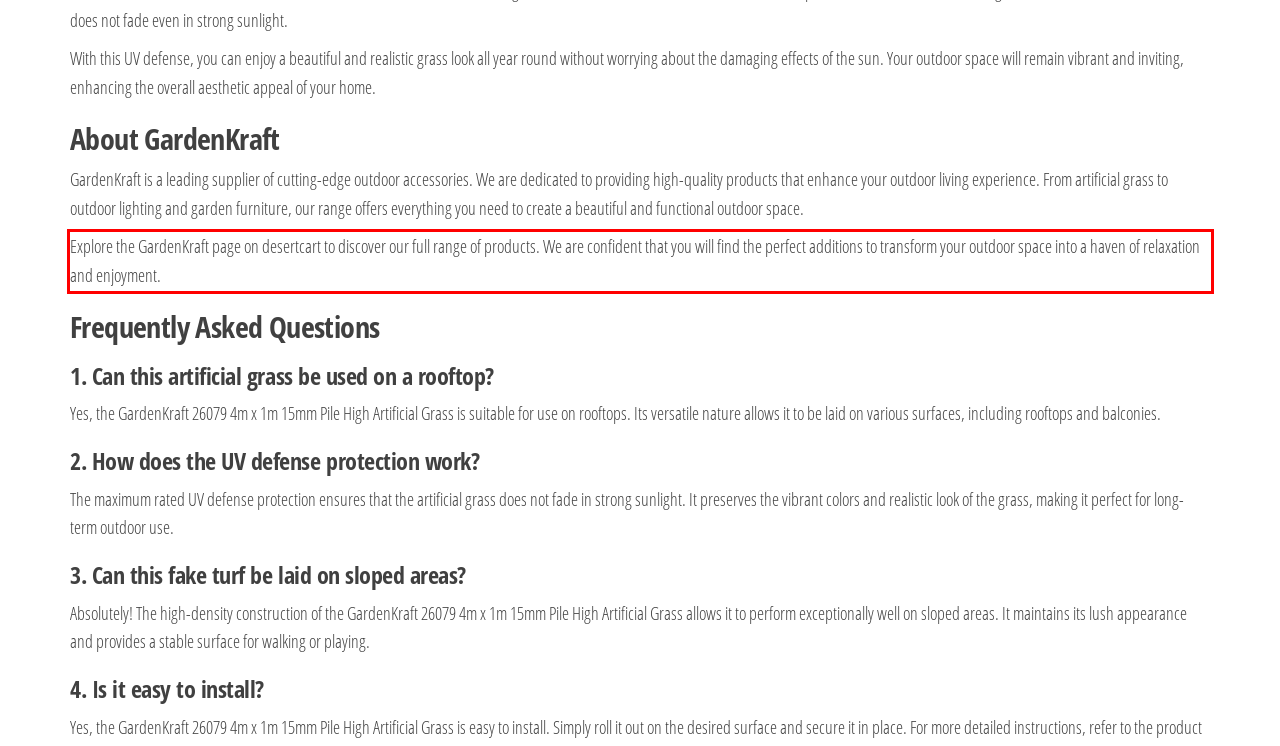You have a screenshot with a red rectangle around a UI element. Recognize and extract the text within this red bounding box using OCR.

Explore the GardenKraft page on desertcart to discover our full range of products. We are confident that you will find the perfect additions to transform your outdoor space into a haven of relaxation and enjoyment.